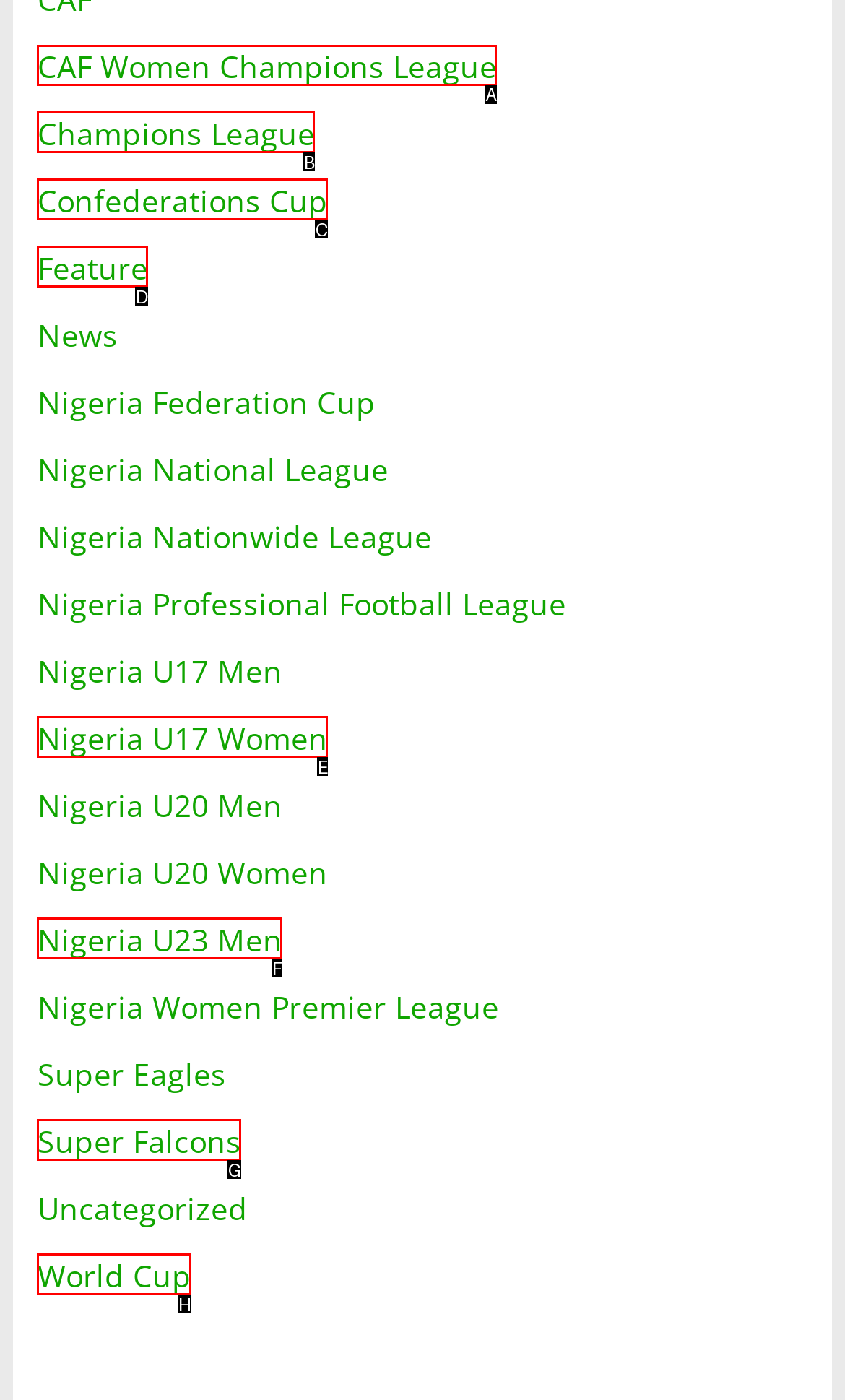From the given options, tell me which letter should be clicked to complete this task: view related questions
Answer with the letter only.

None